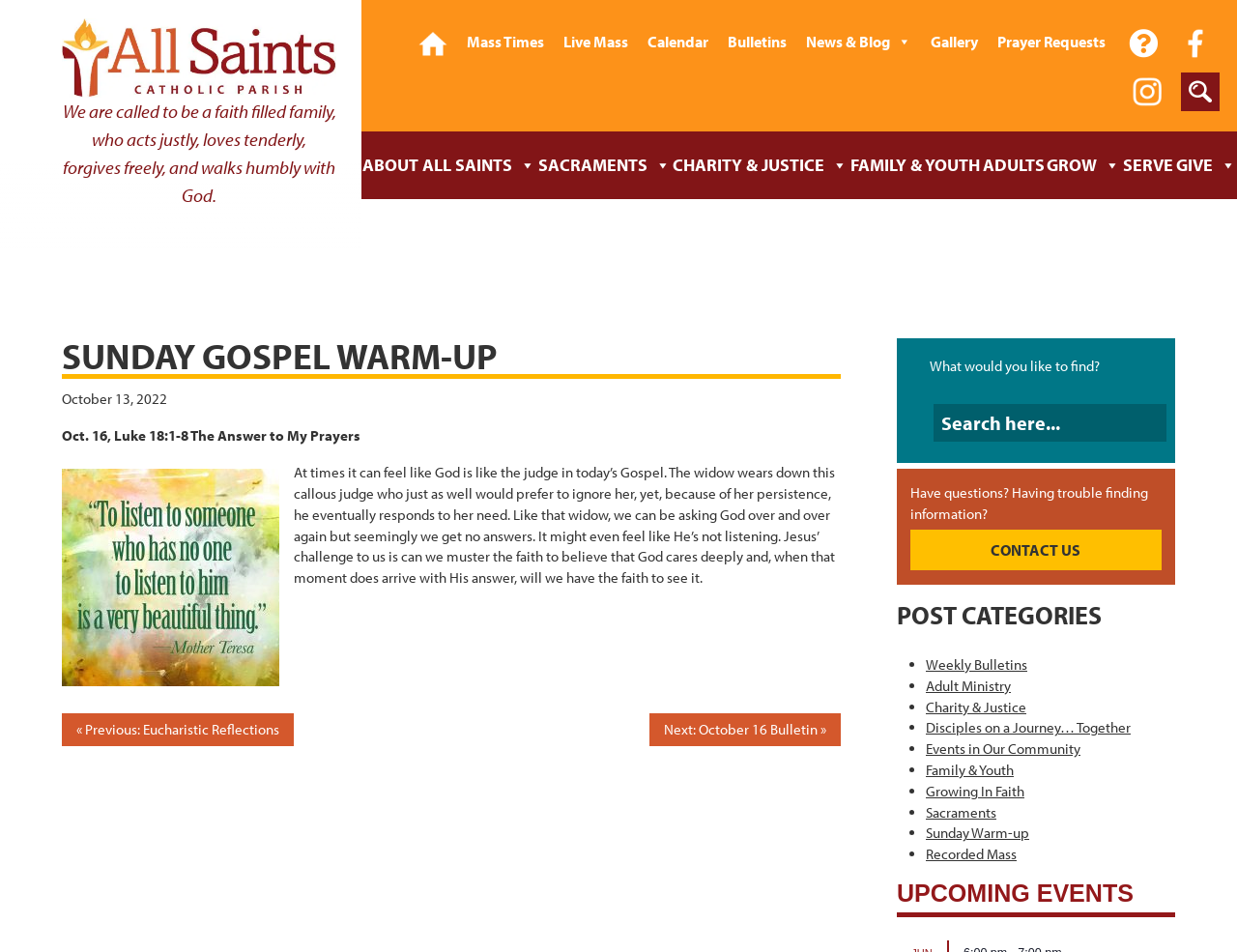Provide the bounding box coordinates of the area you need to click to execute the following instruction: "Read the Sunday Gospel Warm-up".

[0.05, 0.355, 0.68, 0.729]